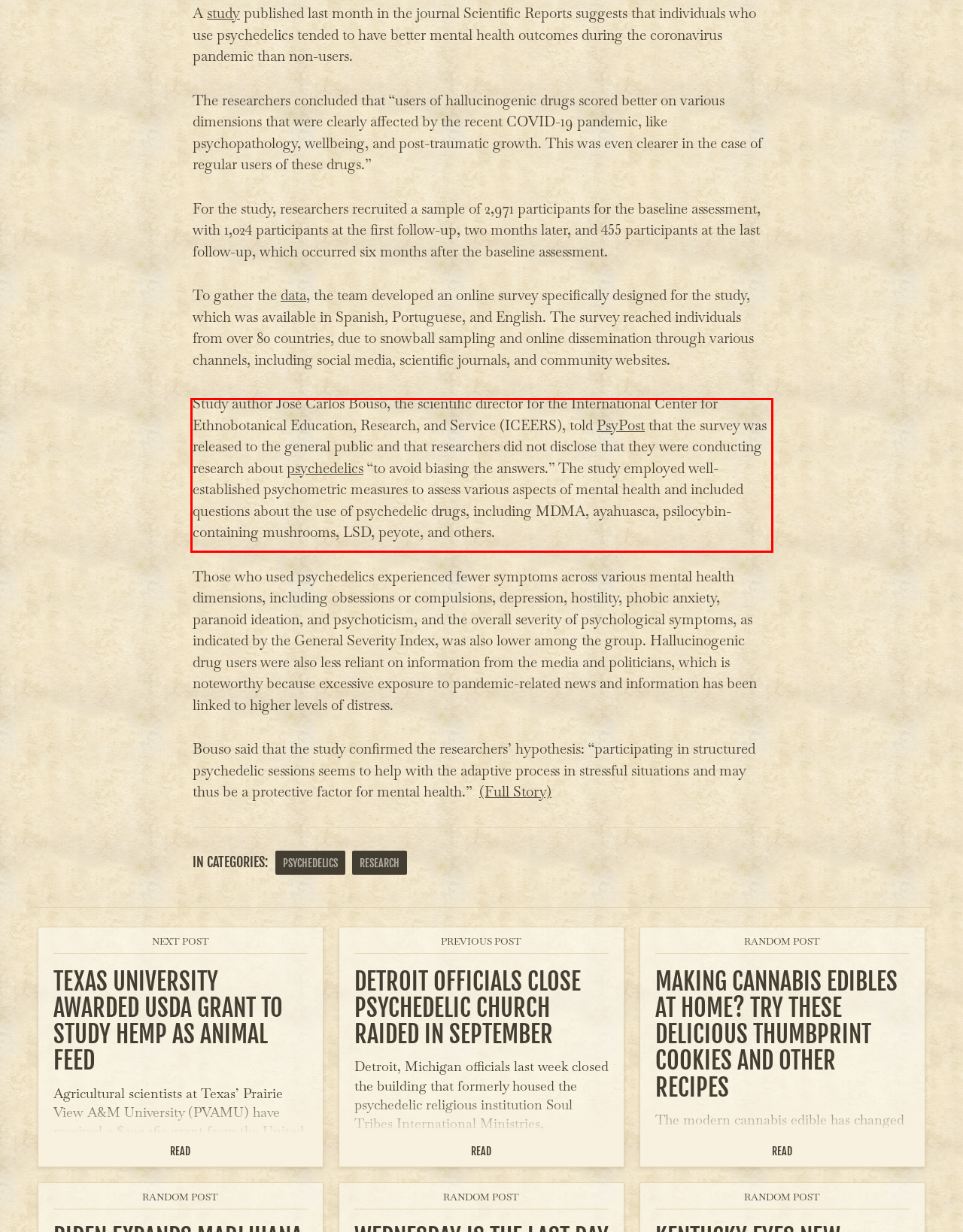You are looking at a screenshot of a webpage with a red rectangle bounding box. Use OCR to identify and extract the text content found inside this red bounding box.

Study author José Carlos Bouso, the scientific director for the International Center for Ethnobotanical Education, Research, and Service (ICEERS), told PsyPost that the survey was released to the general public and that researchers did not disclose that they were conducting research about psychedelics “to avoid biasing the answers.” The study employed well-established psychometric measures to assess various aspects of mental health and included questions about the use of psychedelic drugs, including MDMA, ayahuasca, psilocybin-containing mushrooms, LSD, peyote, and others.